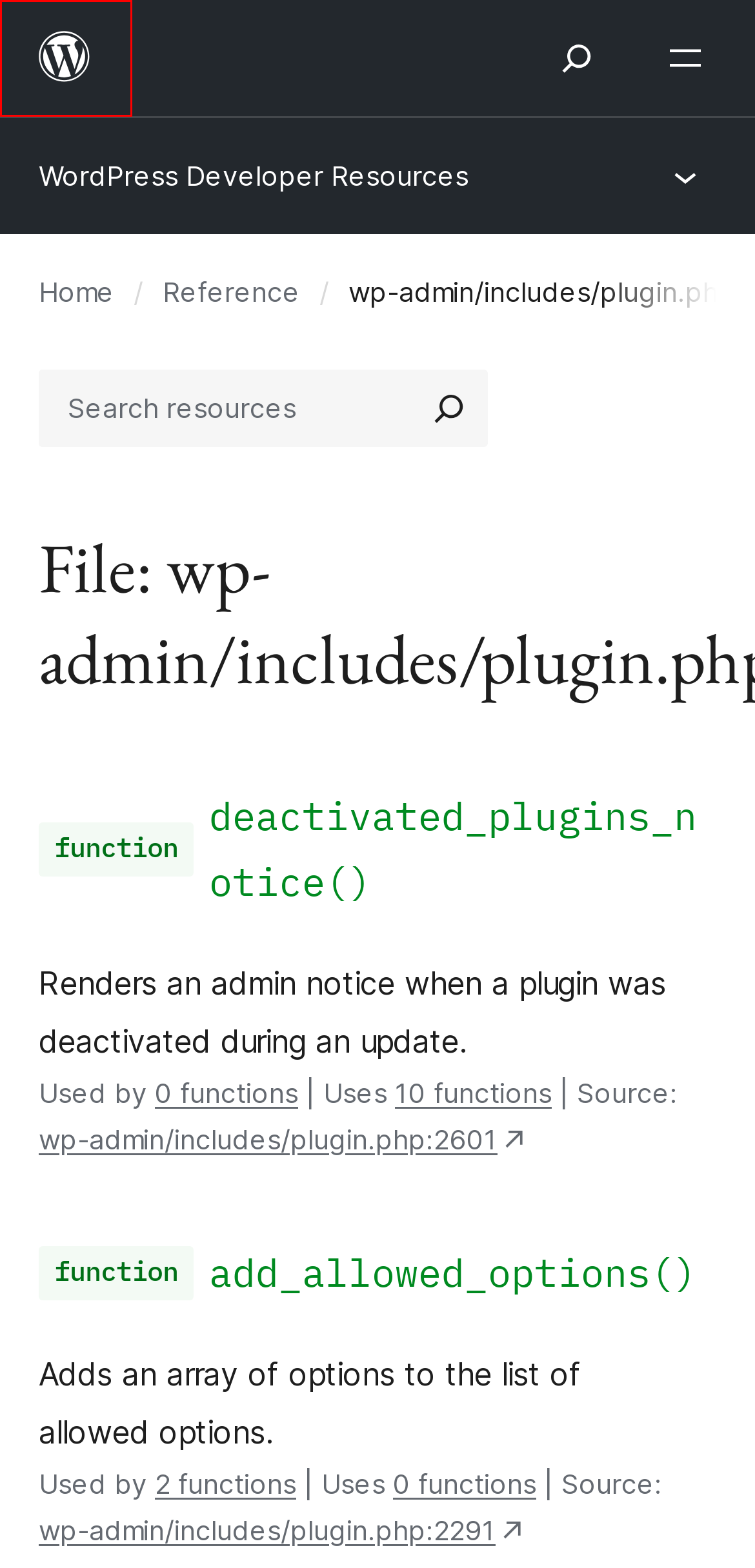Examine the screenshot of the webpage, which includes a red bounding box around an element. Choose the best matching webpage description for the page that will be displayed after clicking the element inside the red bounding box. Here are the candidates:
A. bbPress.org
B. Privacy – WordPress.org
C. deactivated_plugins_notice() – Function | Developer.WordPress.org
D. wp-admin/includes/plugin.php | Page 3 of 3 | Developer.WordPress.org
E. WordPress Developer Resources | Official WordPress Developer Resources | Developer.WordPress.org
F. Blog Tool, Publishing Platform, and CMS – WordPress.org
G. add_allowed_options() – Function | Developer.WordPress.org
H. user_can_access_admin_page() – Function | Developer.WordPress.org

F